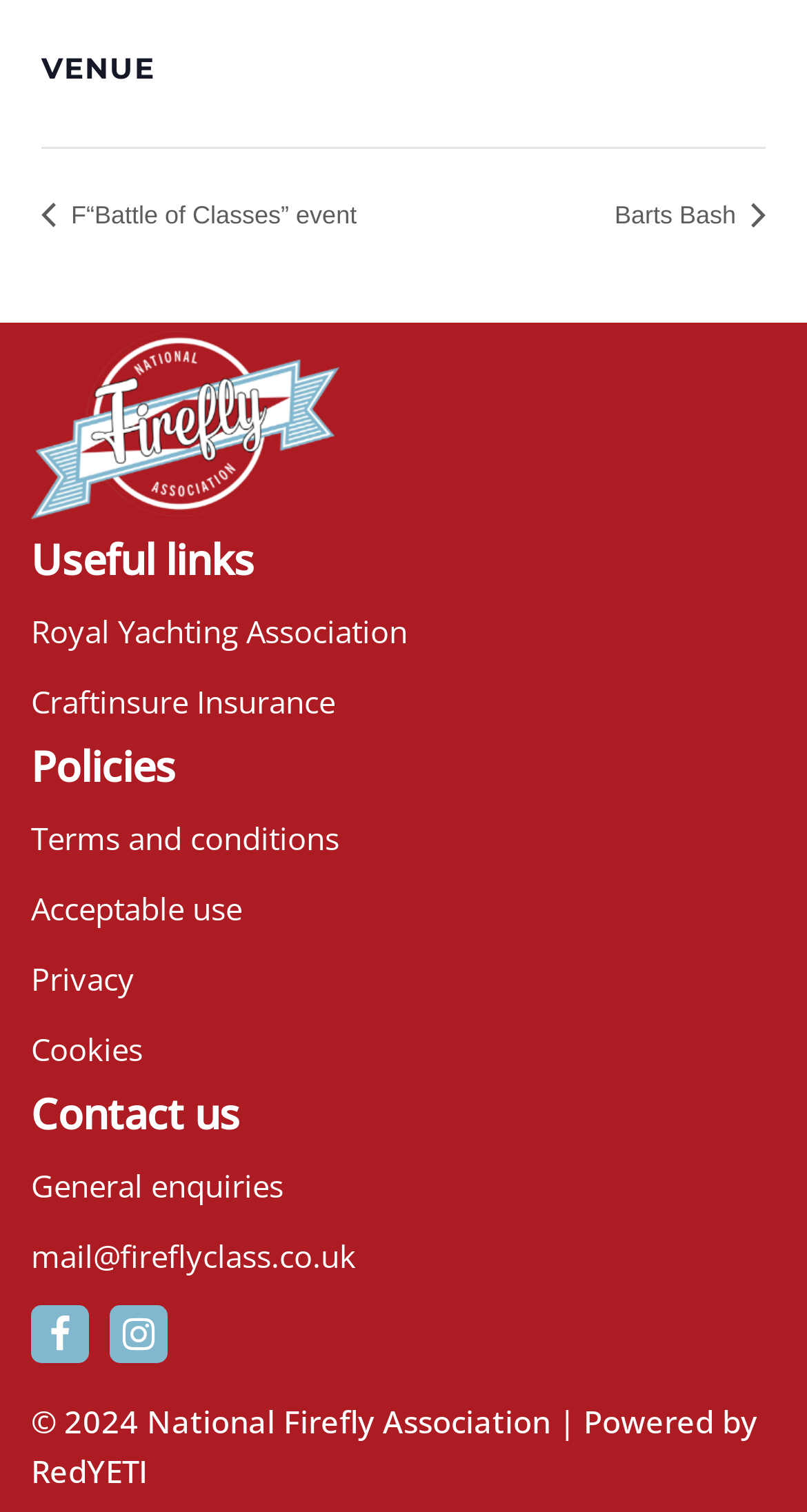Please find the bounding box coordinates of the element's region to be clicked to carry out this instruction: "Follow the National Firefly Association on Facebook".

[0.038, 0.864, 0.11, 0.902]